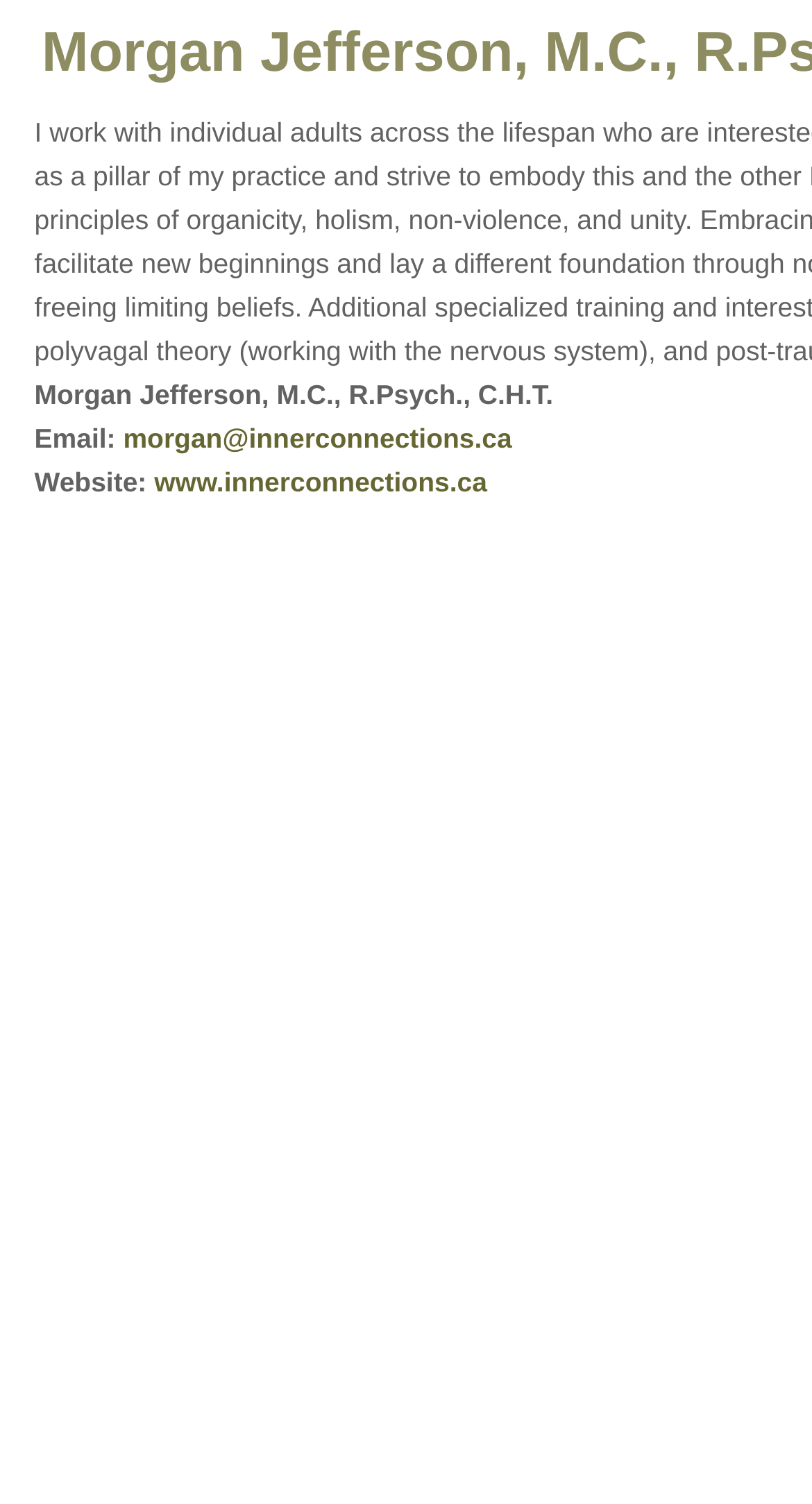Bounding box coordinates are given in the format (top-left x, top-left y, bottom-right x, bottom-right y). All values should be floating point numbers between 0 and 1. Provide the bounding box coordinate for the UI element described as: morgan@innerconnections.ca

[0.152, 0.281, 0.631, 0.302]